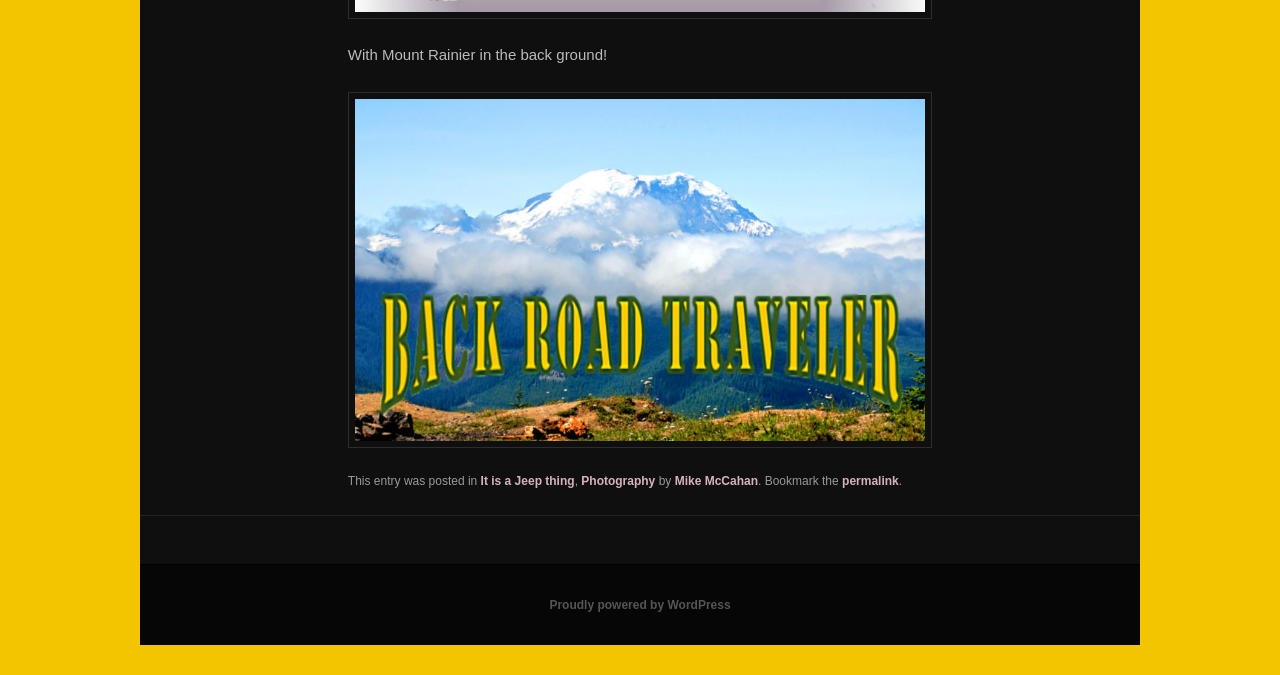Provide the bounding box coordinates of the HTML element this sentence describes: "Mike McCahan". The bounding box coordinates consist of four float numbers between 0 and 1, i.e., [left, top, right, bottom].

[0.527, 0.703, 0.592, 0.723]